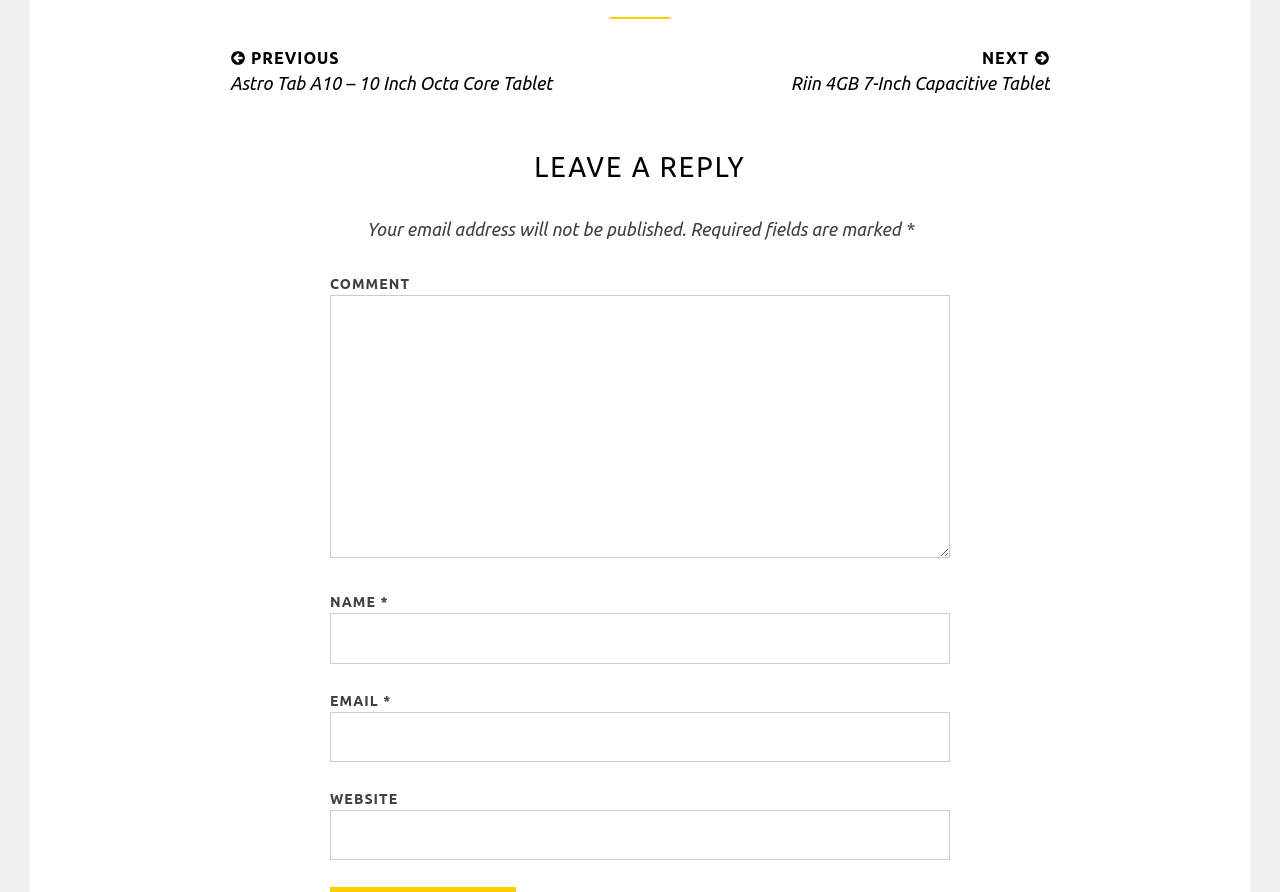Find the bounding box coordinates for the UI element whose description is: "parent_node: EMAIL * aria-describedby="email-notes" name="email"". The coordinates should be four float numbers between 0 and 1, in the format [left, top, right, bottom].

[0.258, 0.798, 0.742, 0.854]